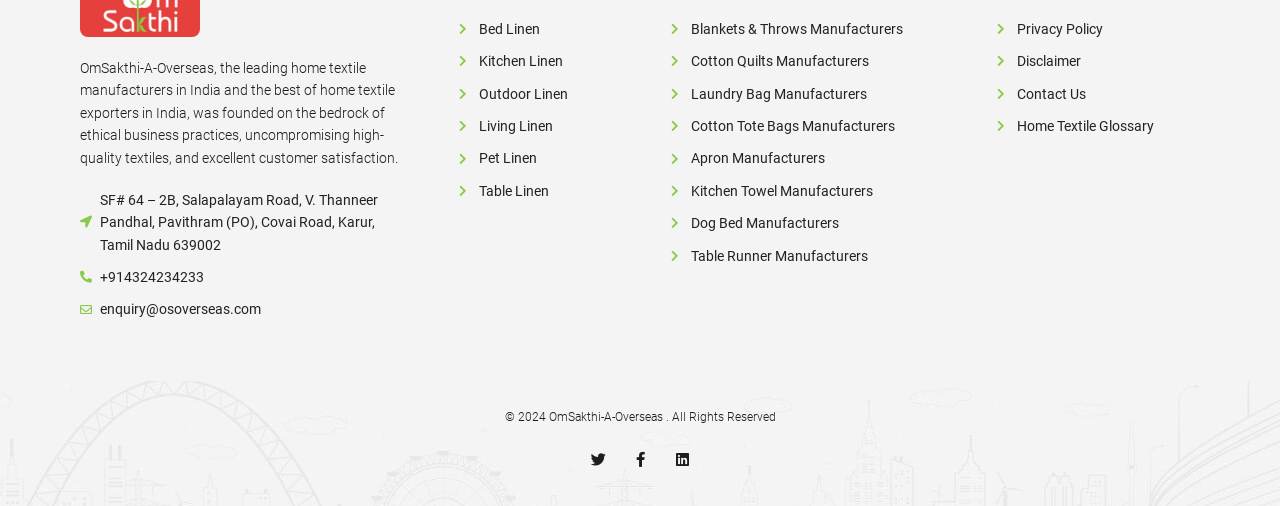What social media platforms does the company have?
Carefully analyze the image and provide a thorough answer to the question.

The company has social media presence on Twitter, Facebook, and Linkedin, which are represented by link elements with corresponding icons at the bottom of the webpage.